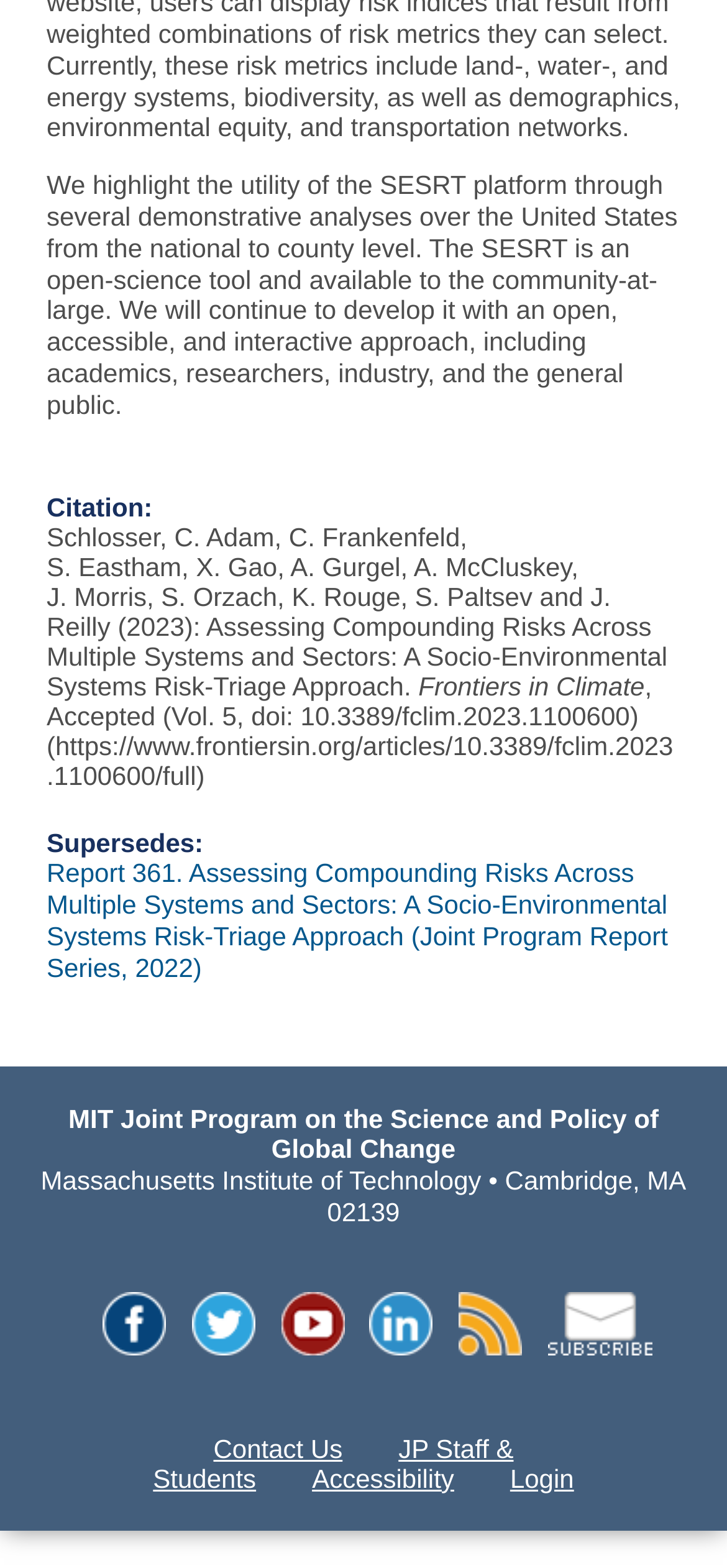Answer the question below in one word or phrase:
What is the name of the institution?

MIT Joint Program